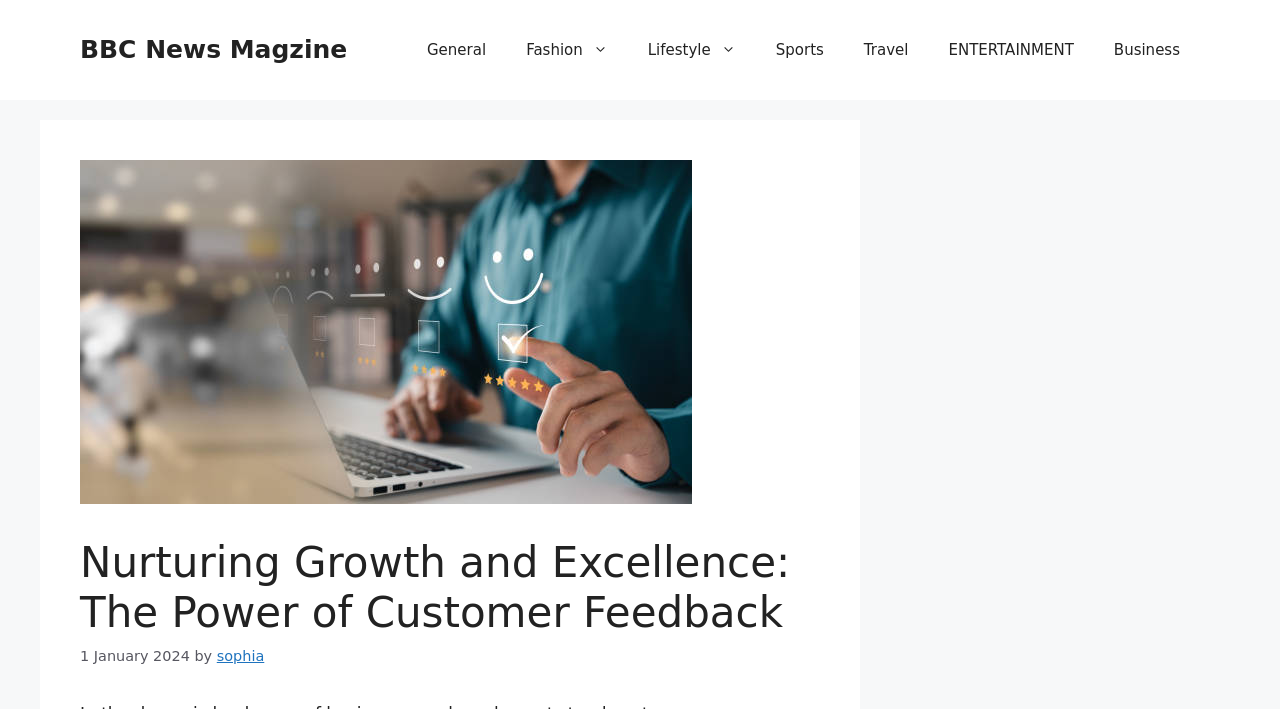Identify and generate the primary title of the webpage.

Nurturing Growth and Excellence: The Power of Customer Feedback